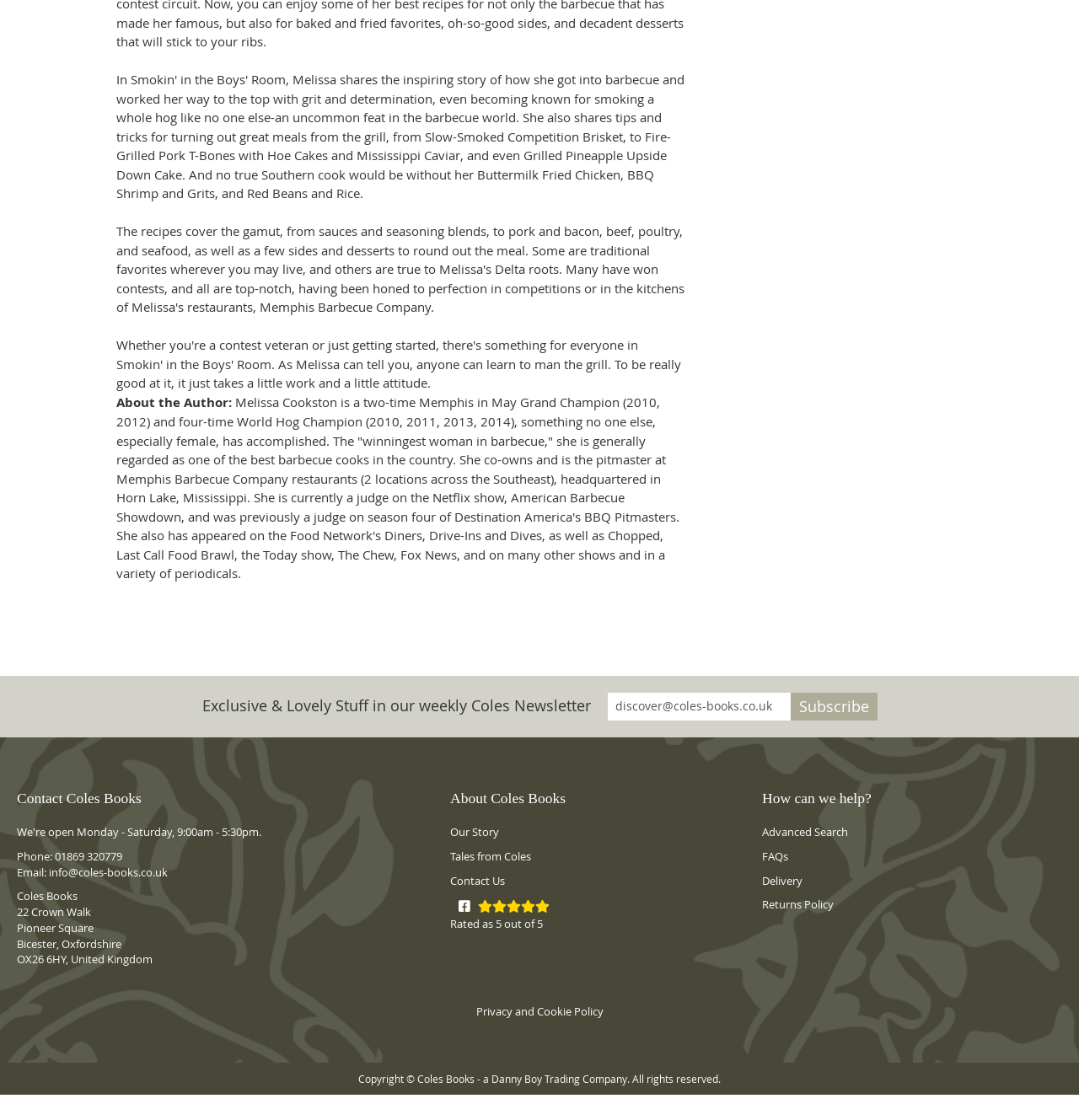Using the elements shown in the image, answer the question comprehensively: What is the occupation of Melissa Cookston?

Based on the text, Melissa Cookston is a two-time Memphis in May Grand Champion and four-time World Hog Champion, and she co-owns and is the pitmaster at Memphis Barbecue Company restaurants.